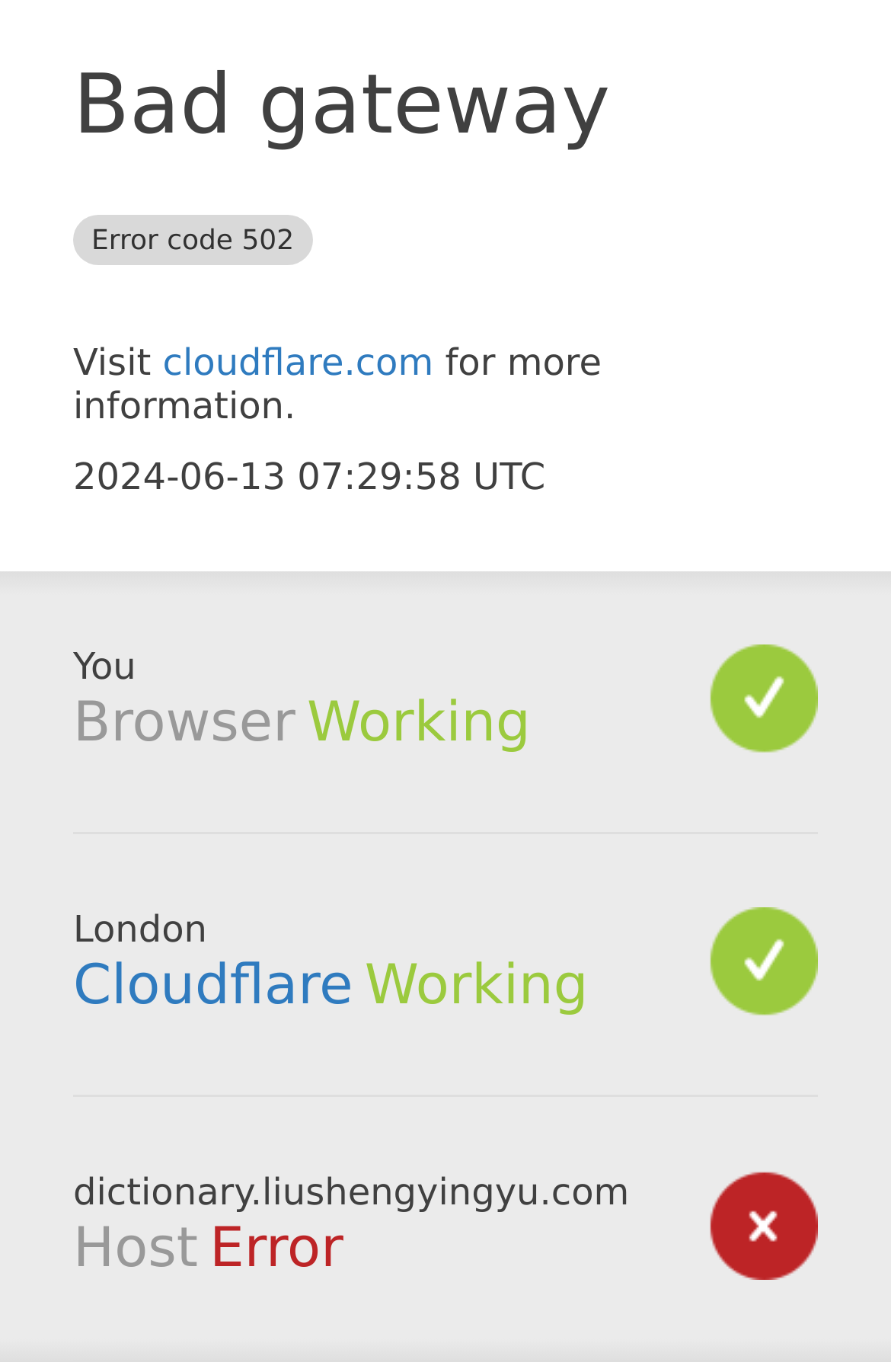Answer this question using a single word or a brief phrase:
What is the location of the browser?

London